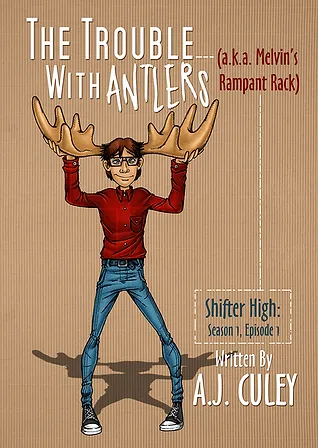Please reply with a single word or brief phrase to the question: 
What is the author's name?

A.J. Culey